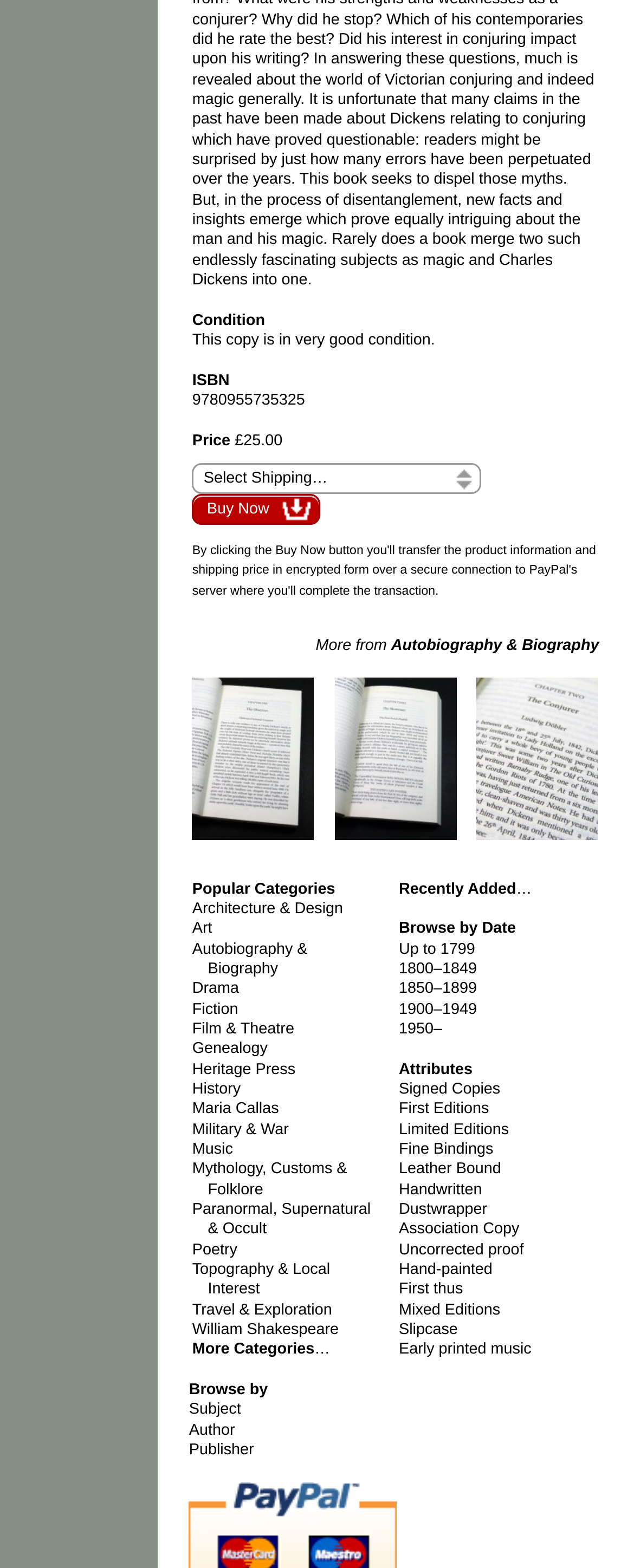Identify the bounding box coordinates for the UI element that matches this description: "More Categories…".

[0.303, 0.855, 0.521, 0.867]